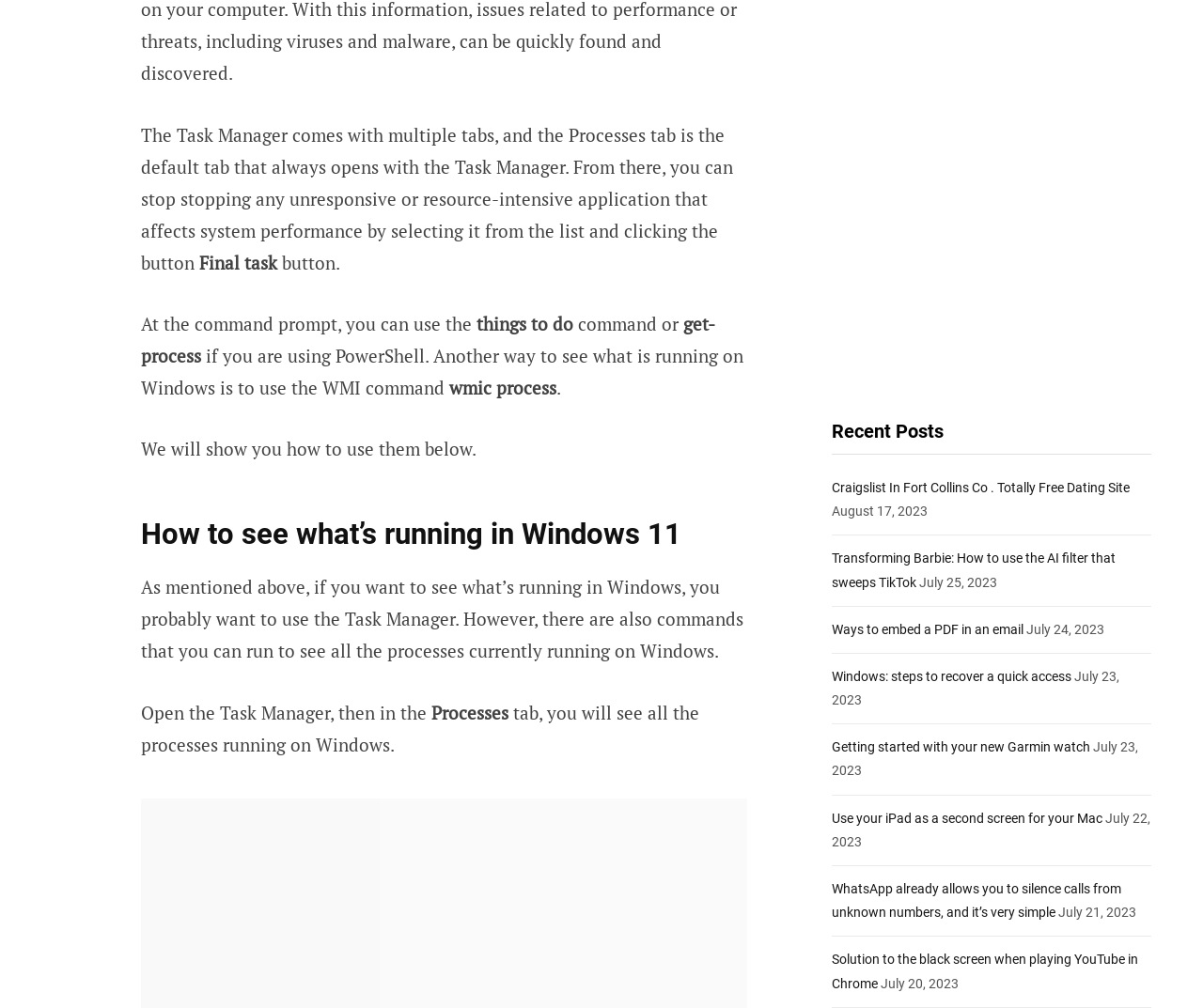Please locate the bounding box coordinates of the element that should be clicked to complete the given instruction: "Click the link to learn about Windows: steps to recover a quick access".

[0.691, 0.663, 0.891, 0.678]